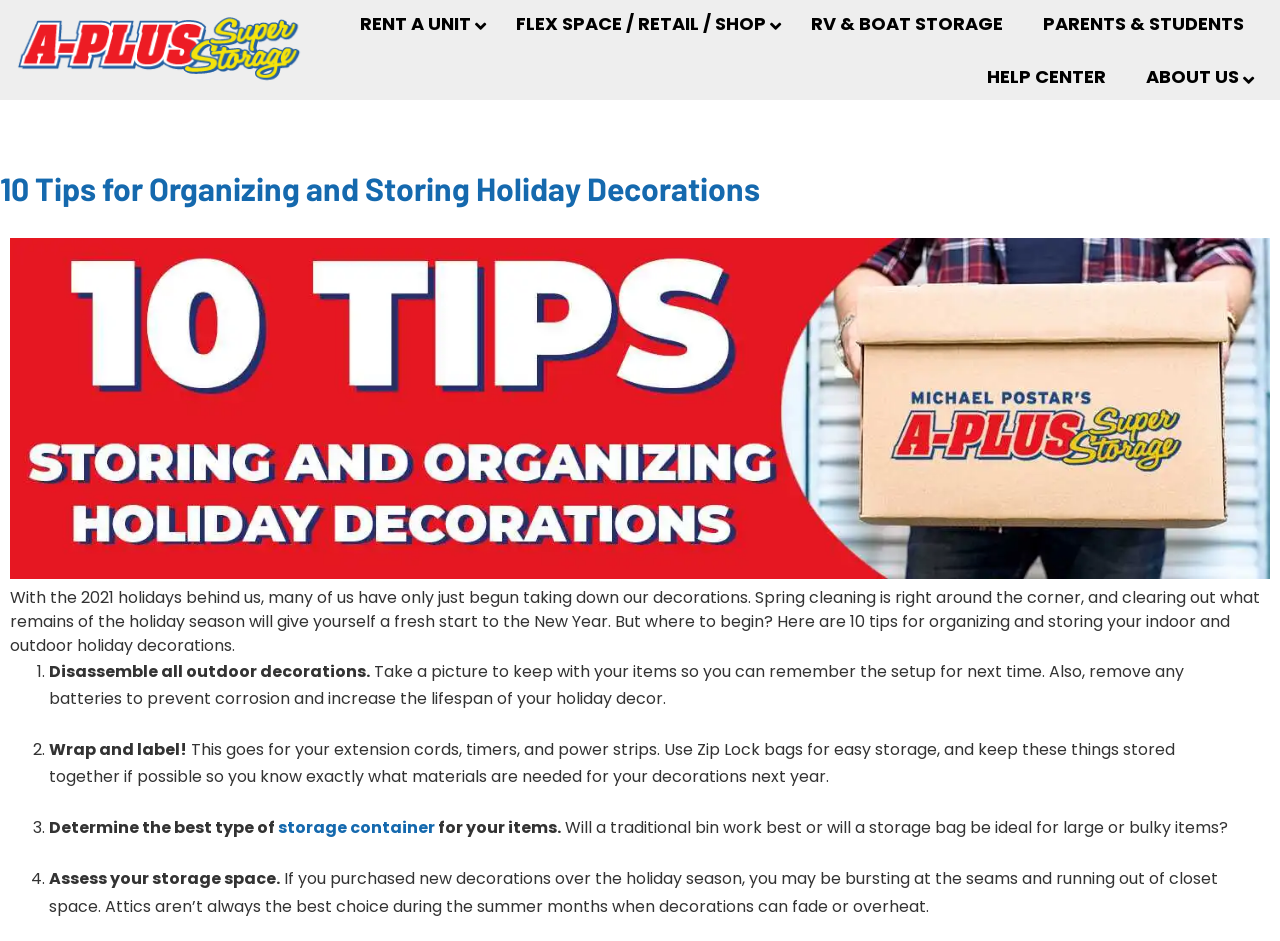Describe all the significant parts and information present on the webpage.

This webpage is about organizing and storing holiday decorations. At the top, there are two links, "HELP CENTER" and "ABOUT US", positioned side by side, with "HELP CENTER" on the left and "ABOUT US" on the right. Below these links, there is a heading that reads "10 Tips for Organizing and Storing Holiday Decorations", which spans the entire width of the page.

Below the heading, there is a large image that takes up most of the page's width, with a caption "Organizing and Storing Holiday Decorations". Underneath the image, there is a block of text that introduces the topic of organizing and storing holiday decorations, mentioning the importance of clearing out what remains of the holiday season to give oneself a fresh start to the New Year.

The main content of the webpage is a list of 10 tips, each represented by a numbered list marker (1., 2., 3., etc.). The first tip is "Disassemble all outdoor decorations", followed by a brief explanation and a suggestion to take a picture to remember the setup for next time. The second tip is "Wrap and label!", which advises wrapping and labeling extension cords, timers, and power strips for easy storage.

The list continues with tips such as determining the best type of storage container for one's items, assessing one's storage space, and more. Each tip is accompanied by a brief explanation and sometimes additional suggestions or considerations. The text is organized in a clear and readable manner, with each tip separated from the others by a small gap.